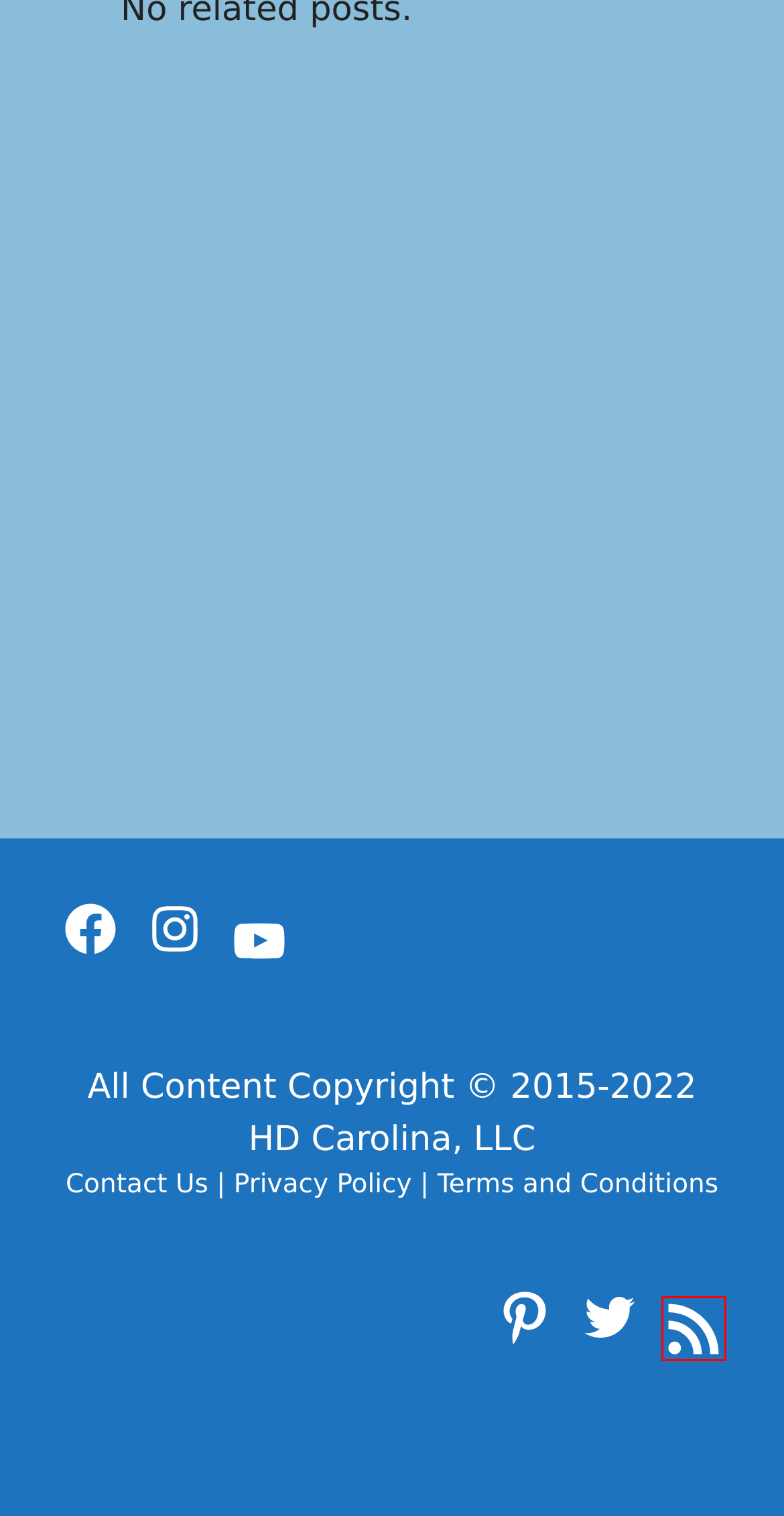Please examine the screenshot provided, which contains a red bounding box around a UI element. Select the webpage description that most accurately describes the new page displayed after clicking the highlighted element. Here are the candidates:
A. Contact Us – HD Carolina
B. Linville River Upstream Babel Tower Trail – HD Carolina
C. Linville Falls – HD Carolina
D. Terms and Conditions (“Terms”) – HD Carolina
E. HD Carolina
F. Wisemans View – HD Carolina
G. Linville River Downstream Babel Tower Trail – HD Carolina
H. Unnamed Waterfall Babel Tower Trail – HD Carolina

E